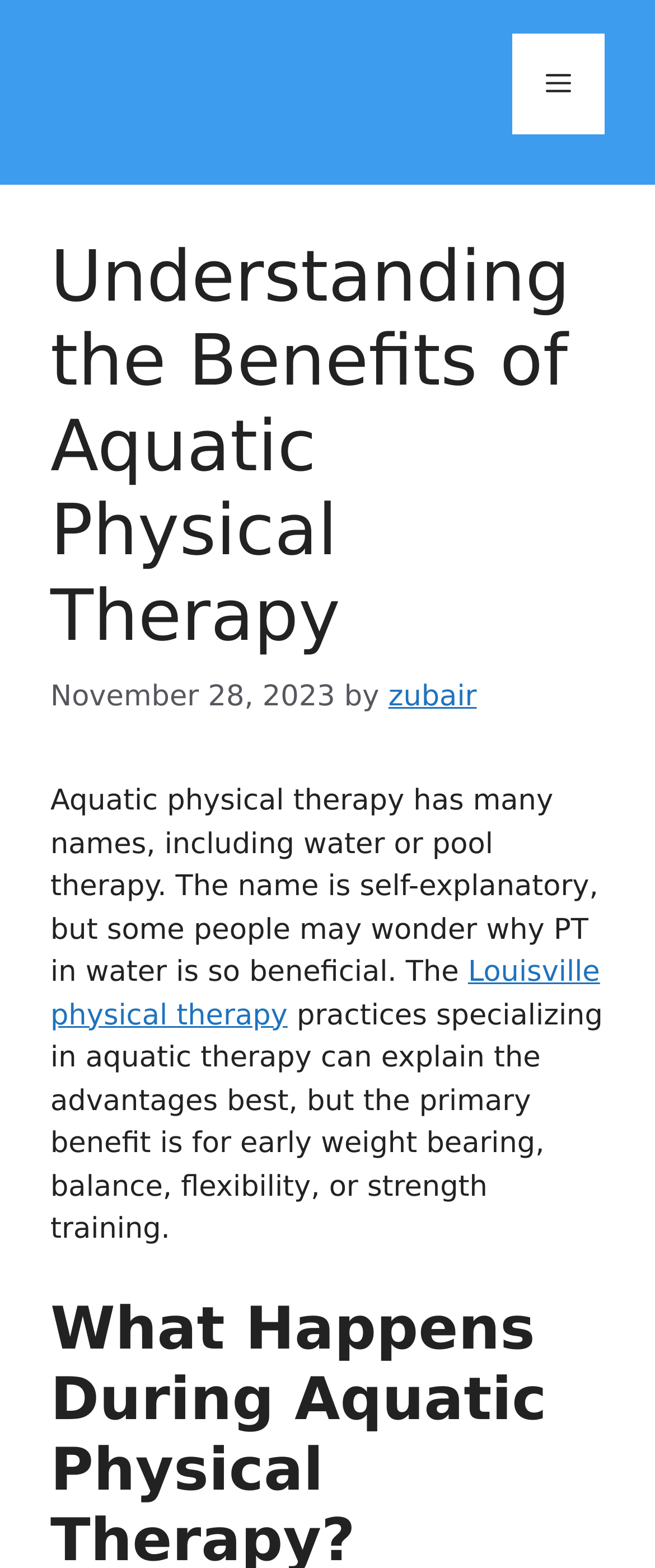Produce an extensive caption that describes everything on the webpage.

The webpage is about understanding the benefits of aquatic physical therapy. At the top, there is a banner that spans the entire width of the page. Below the banner, there is a navigation menu on the right side, which can be toggled by a button labeled "Menu". 

On the left side, there is a header section that contains a heading that reads "Understanding the Benefits of Aquatic Physical Therapy". Below the heading, there is a time stamp indicating the date "November 28, 2023", followed by the author's name "zubair". 

The main content of the page starts below the header section, where there is a paragraph of text that explains what aquatic physical therapy is and its benefits. The text mentions that aquatic physical therapy is also known as water or pool therapy, and that it is beneficial for early weight bearing, balance, flexibility, or strength training. There is also a link to "Louisville physical therapy" within the paragraph.